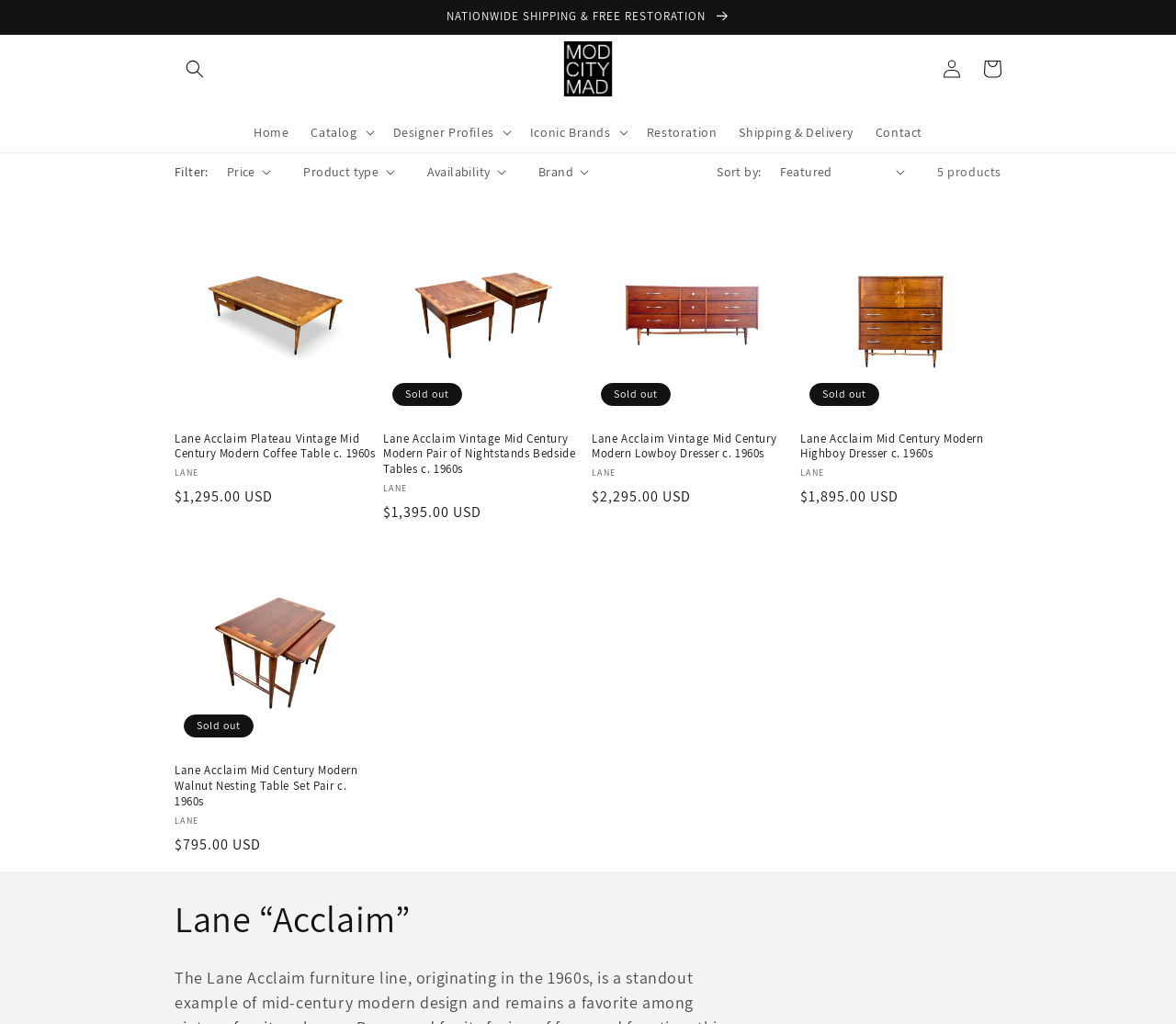What is the material of the coffee table?
Answer the question with a single word or phrase, referring to the image.

Walnut